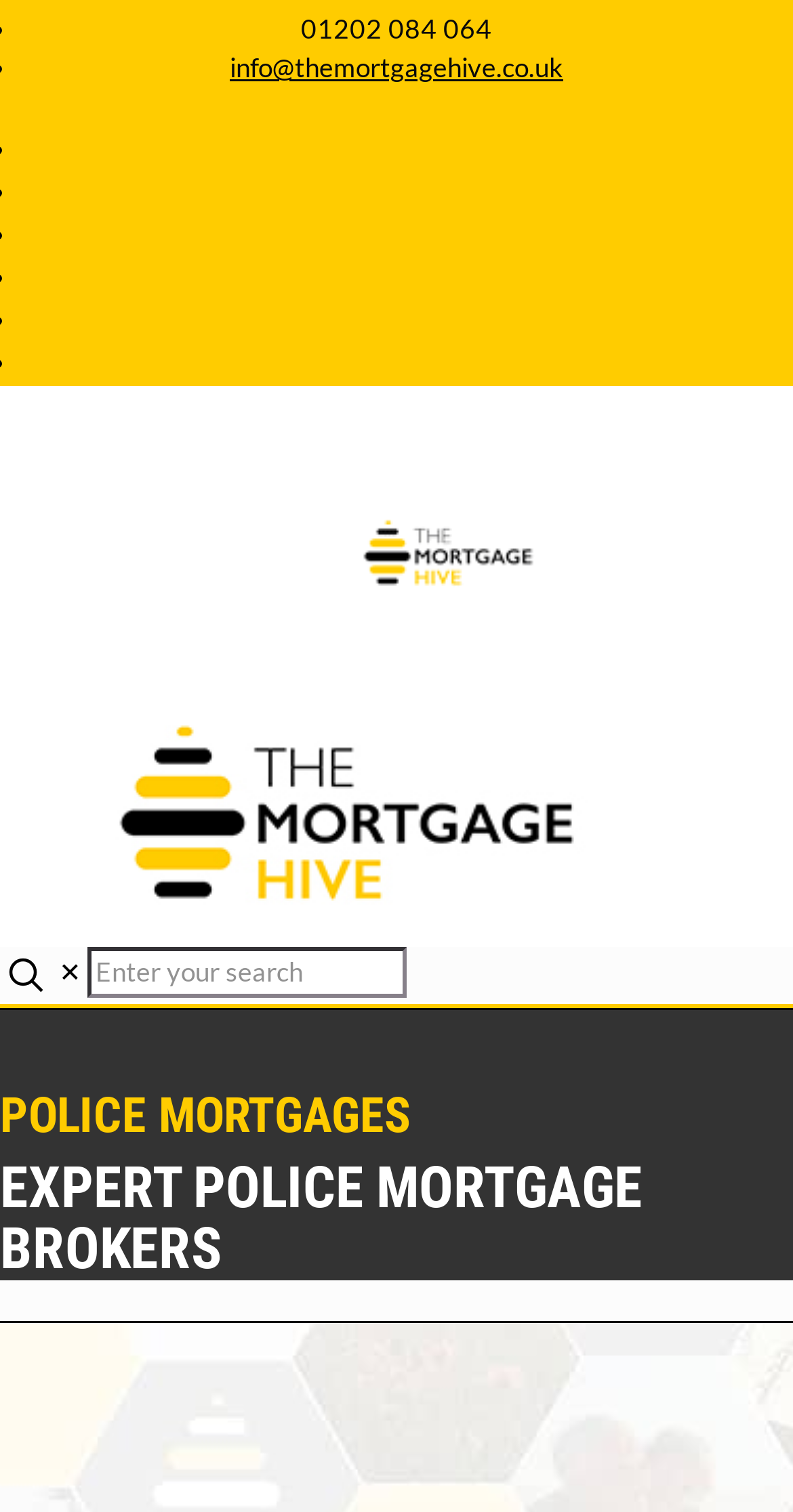Locate the UI element described by title="The Mortgage Hive" in the provided webpage screenshot. Return the bounding box coordinates in the format (top-left x, top-left y, bottom-right x, bottom-right y), ensuring all values are between 0 and 1.

[0.083, 0.353, 0.788, 0.55]